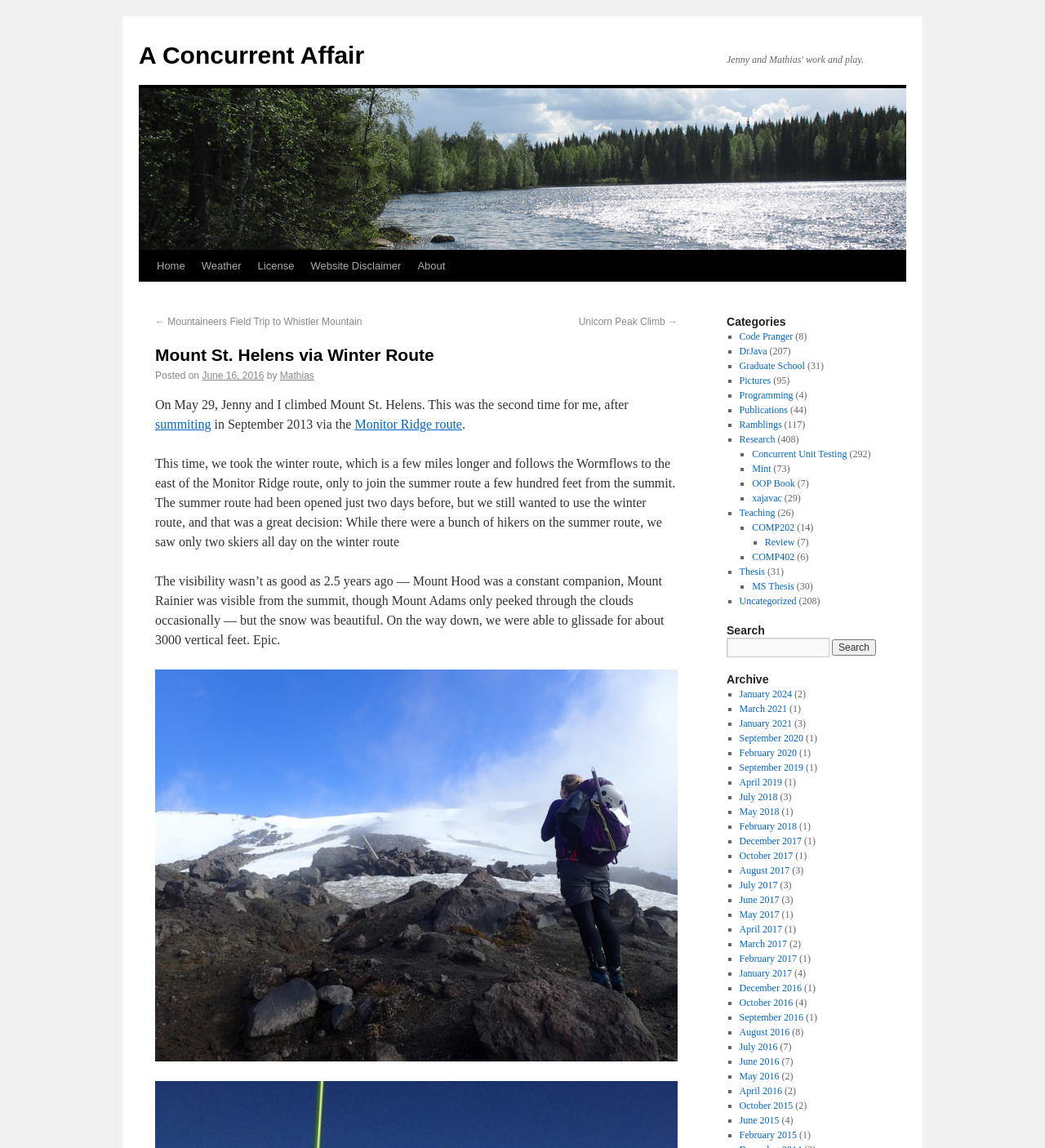What is the name of the route taken by the author?
Please answer the question with a single word or phrase, referencing the image.

Winter Route